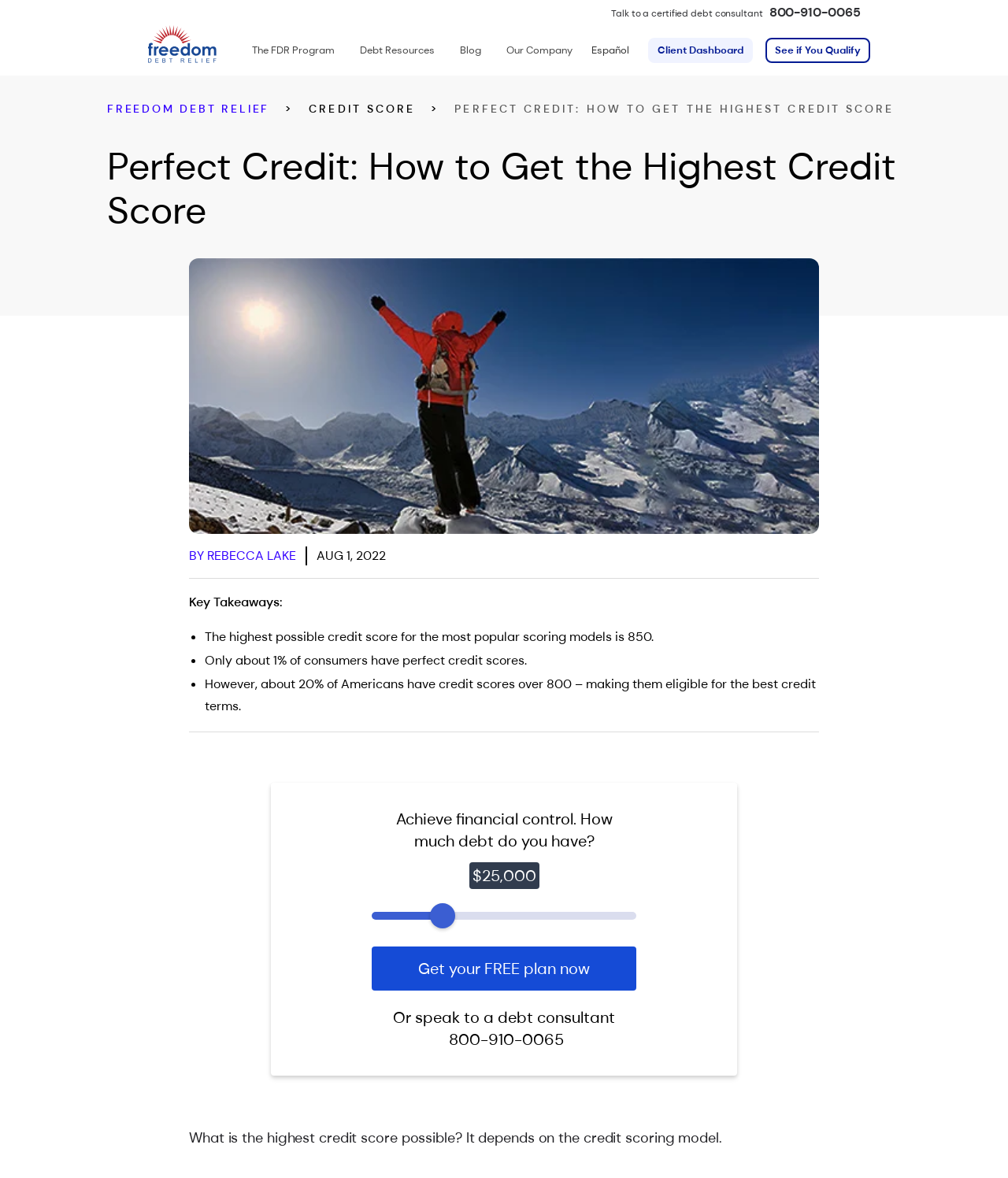Identify and provide the bounding box for the element described by: "See if You Qualify".

[0.759, 0.032, 0.863, 0.053]